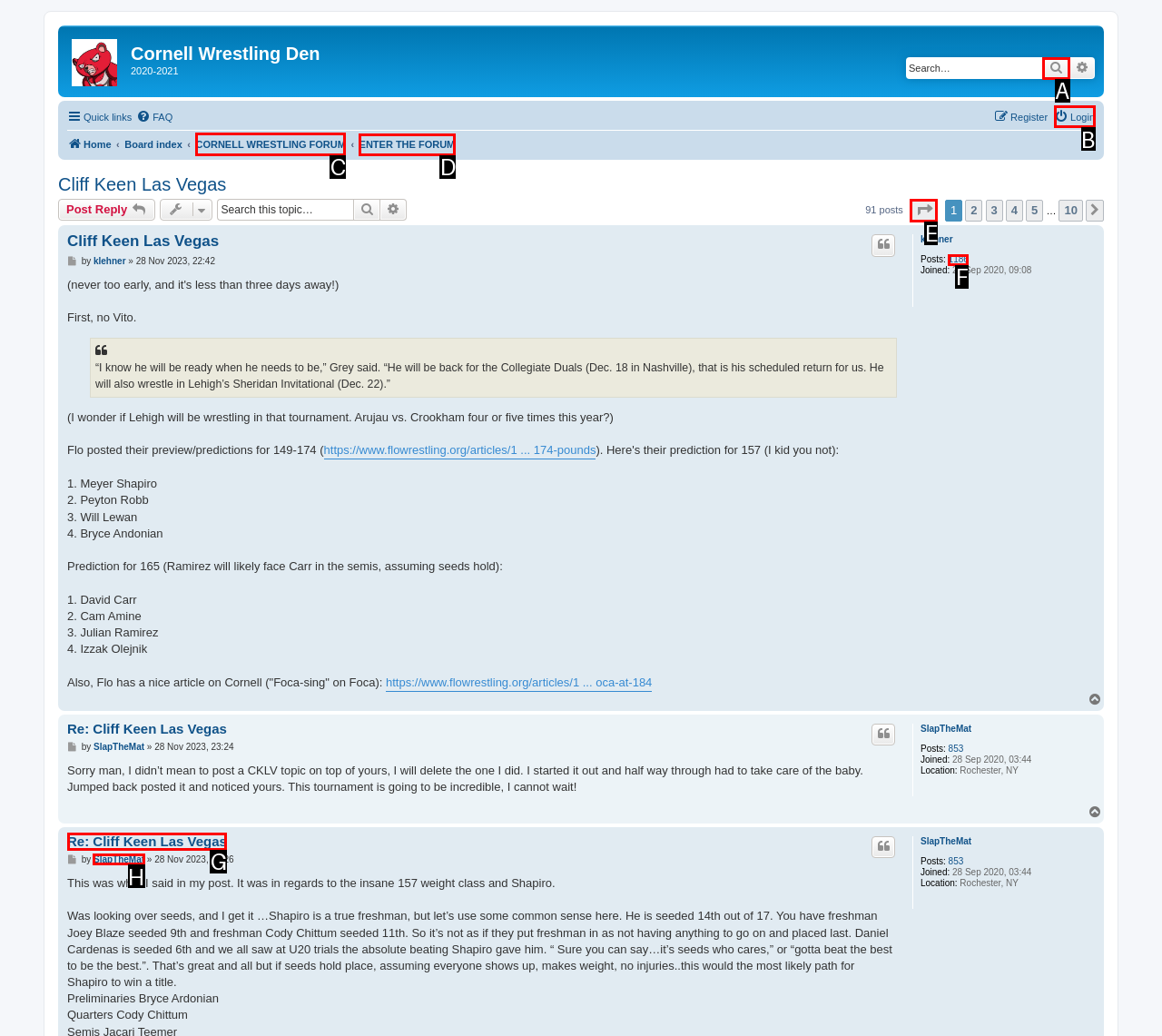Identify the HTML element to click to execute this task: Visit the mission page Respond with the letter corresponding to the proper option.

None